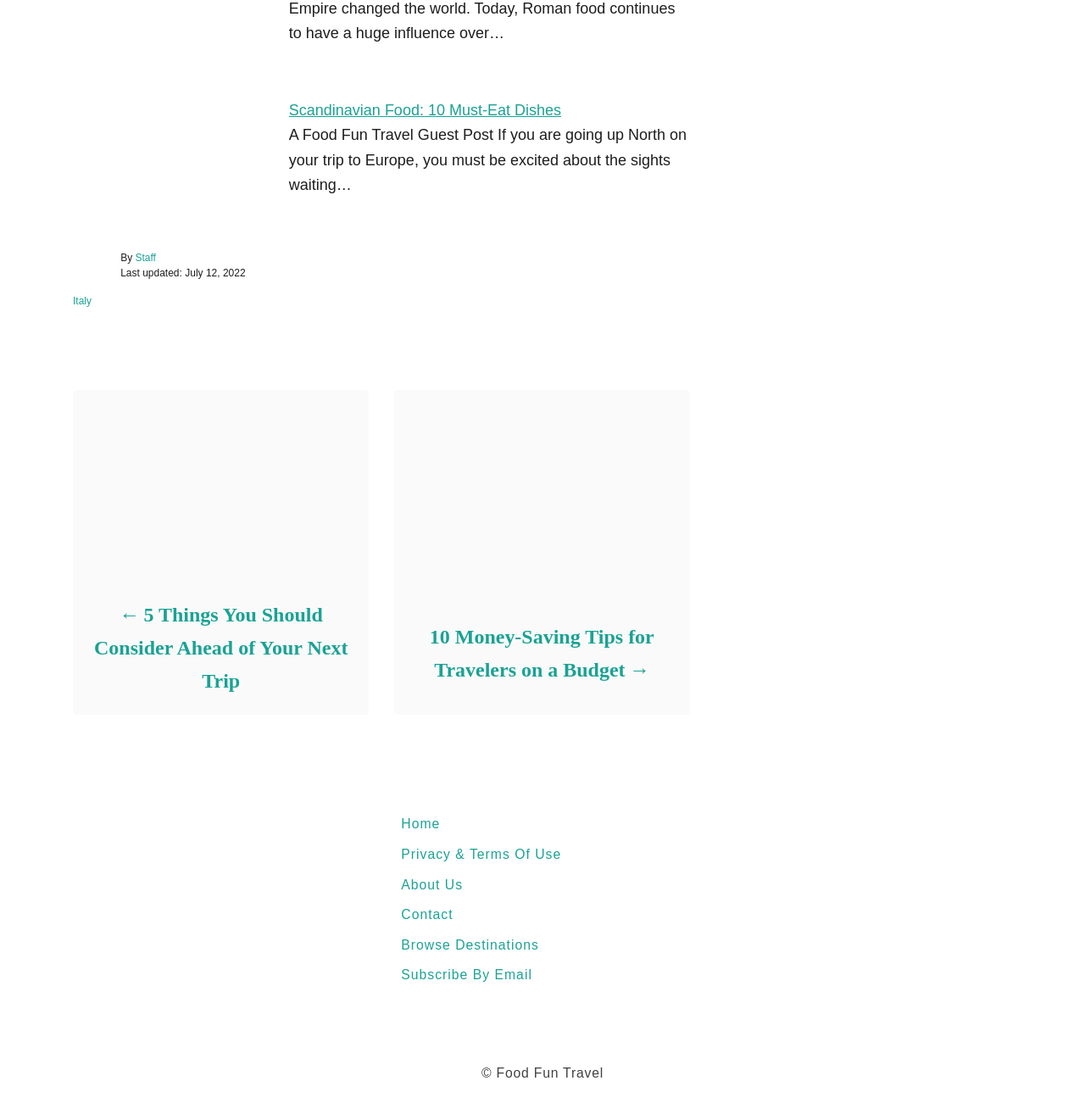Please identify the bounding box coordinates of the element that needs to be clicked to perform the following instruction: "View posts".

[0.067, 0.312, 0.636, 0.69]